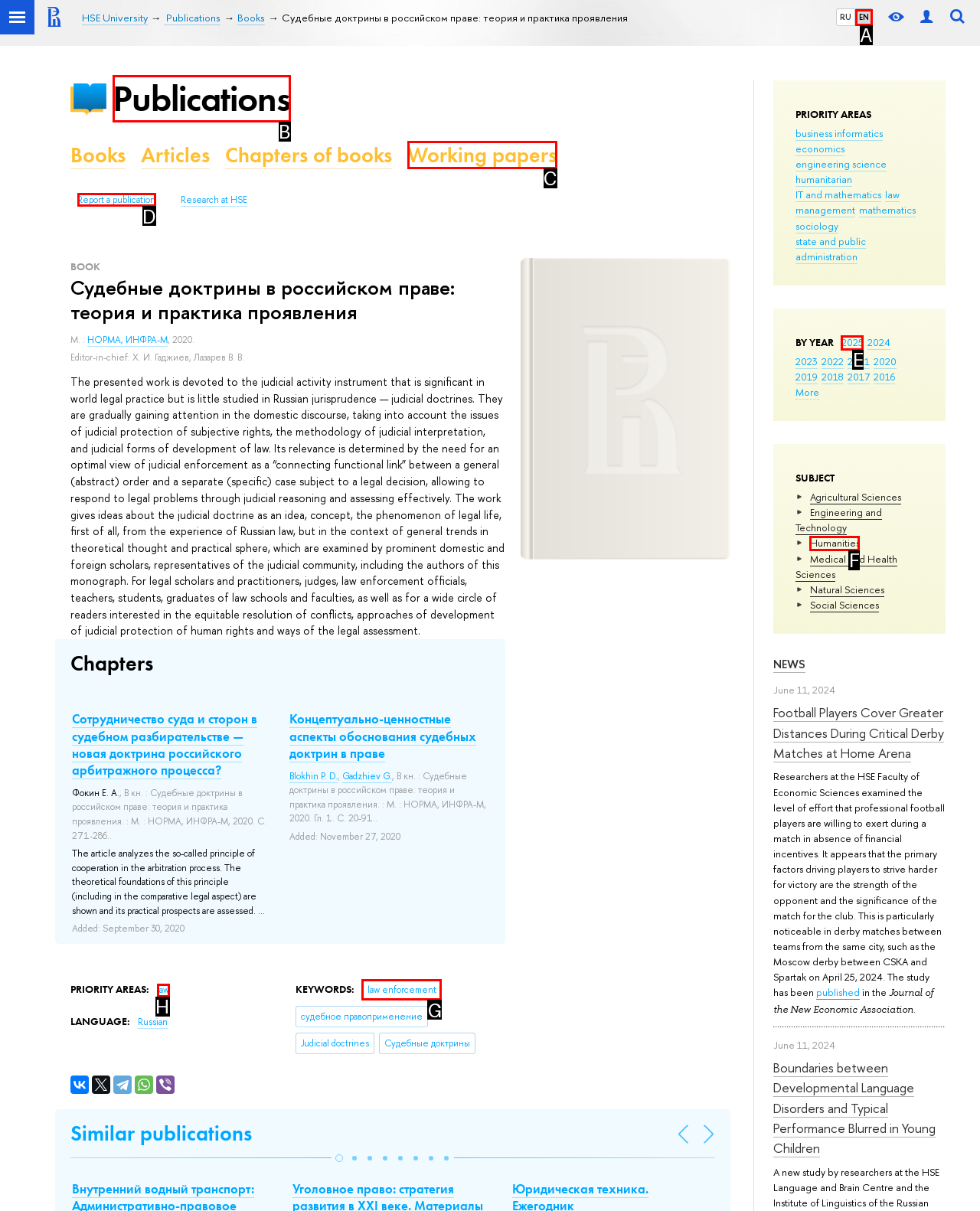Select the appropriate letter to fulfill the given instruction: Switch to English language
Provide the letter of the correct option directly.

A